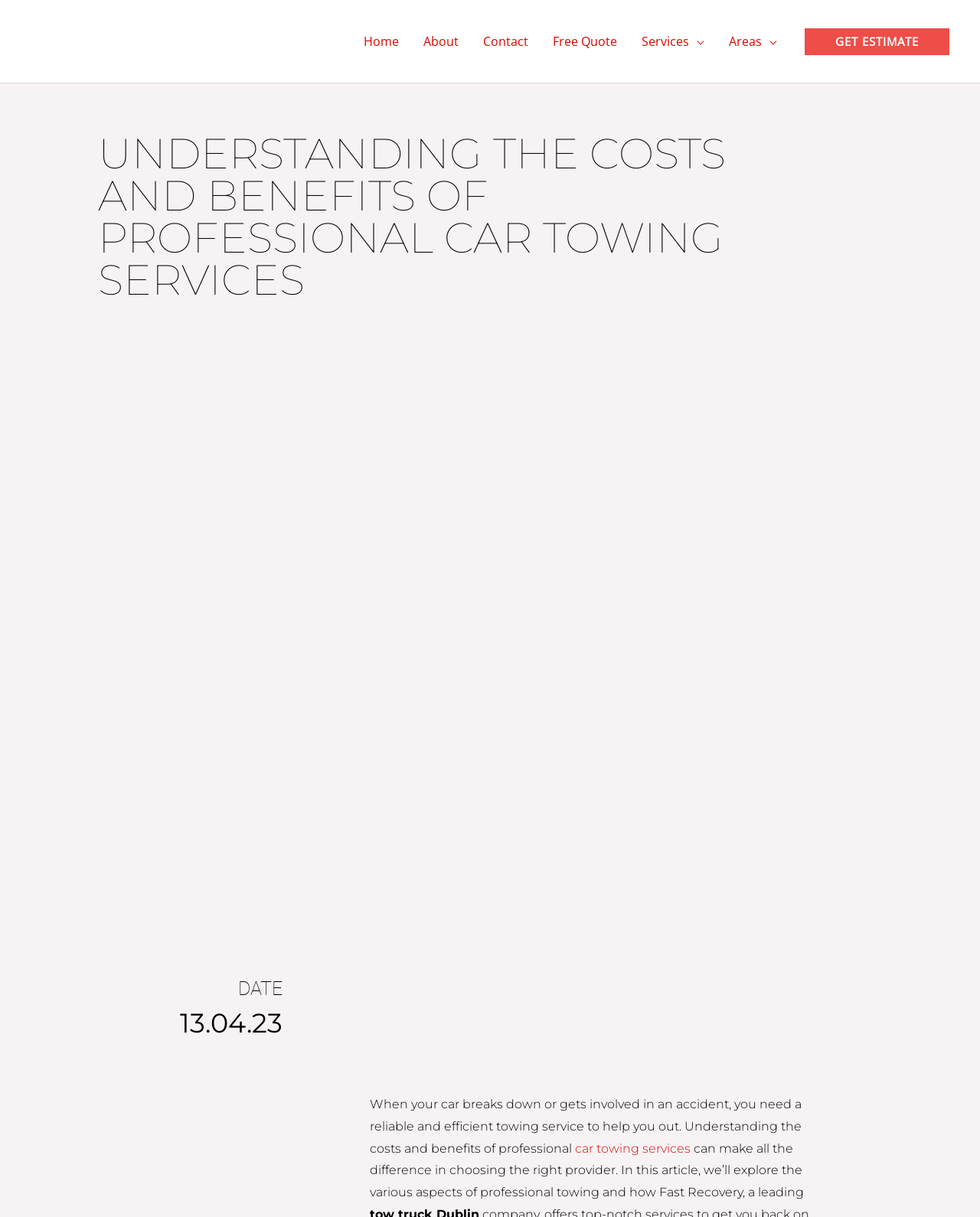Describe every aspect of the webpage comprehensively.

The webpage is about professional car towing services, specifically discussing the costs and benefits of using such services. At the top left corner, there is a logo of Fast Recovery, a company that offers top-notch tow truck services in Dublin. 

Below the logo, there is a navigation menu with six links: Home, About, Contact, Free Quote, Services, and Areas. These links are aligned horizontally and take up about half of the screen width.

On the right side of the navigation menu, there is a call-to-action button "GET ESTIMATE" in a prominent position. 

The main content of the webpage starts with a heading "UNDERSTANDING THE COSTS AND BENEFITS OF PROFESSIONAL CAR TOWING SERVICES" in a large font size. Below the heading, there is a large image that takes up most of the screen width, likely related to car towing services.

On the bottom left corner, there is a date "13.04.23" displayed. 

The main article starts below the image, discussing the importance of understanding the costs and benefits of professional car towing services. The text is divided into paragraphs, with a link to "car towing services" in the middle of the article. The article continues to explore the aspects of professional towing and how Fast Recovery can provide reliable services.